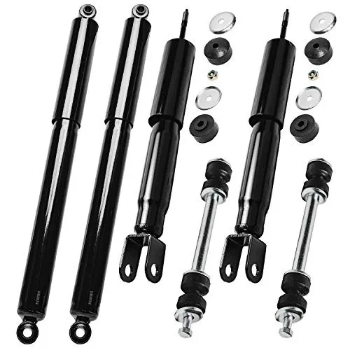Refer to the image and provide an in-depth answer to the question: 
Where can the product be purchased?

According to the description, the product is available for purchase through Amazon, which is a popular online marketplace.